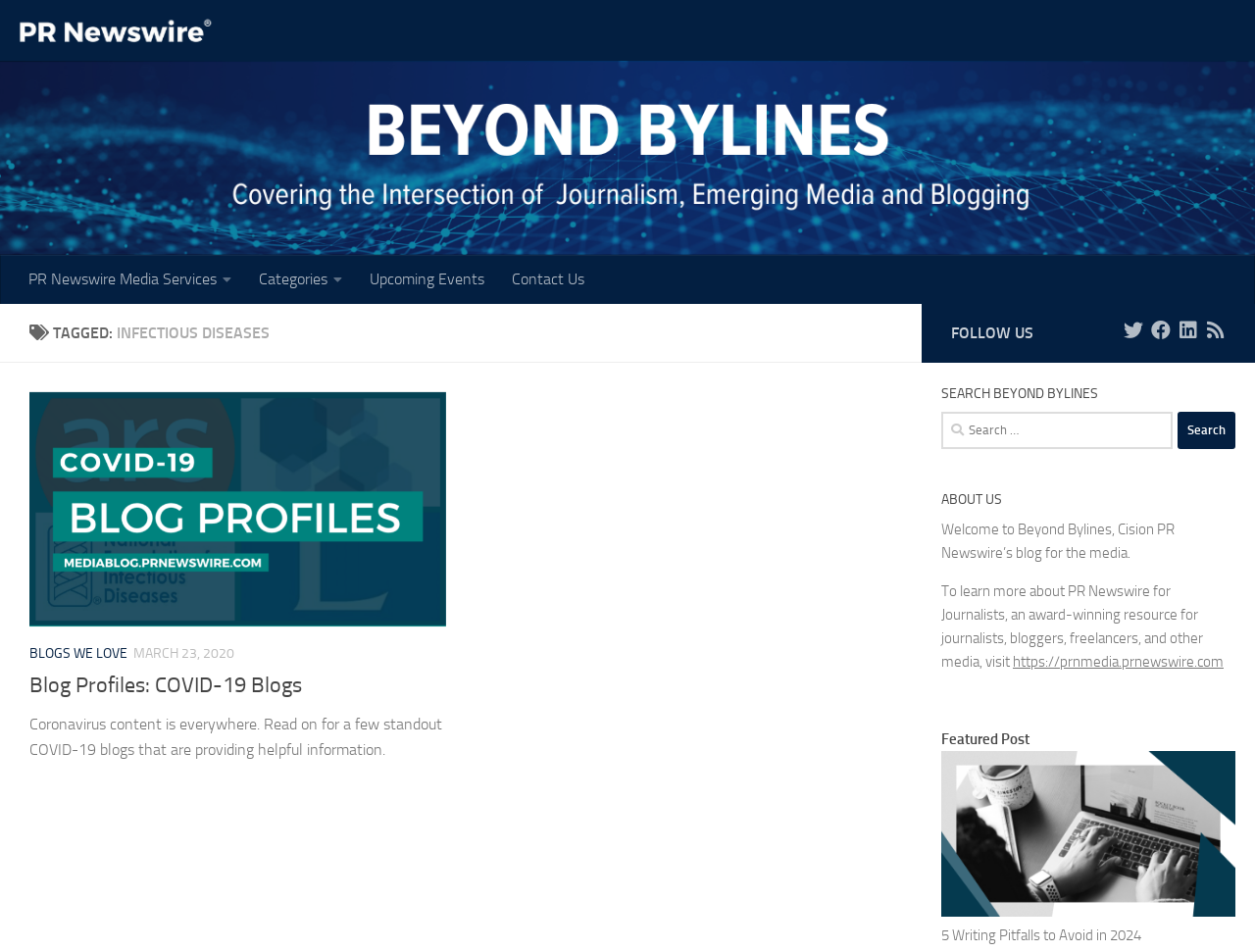Refer to the image and offer a detailed explanation in response to the question: What is the purpose of the search box?

I looked at the search box element and its child elements, including the StaticText 'Search for:' and the button 'Search', and determined that the purpose of the search box is to search Beyond Bylines.